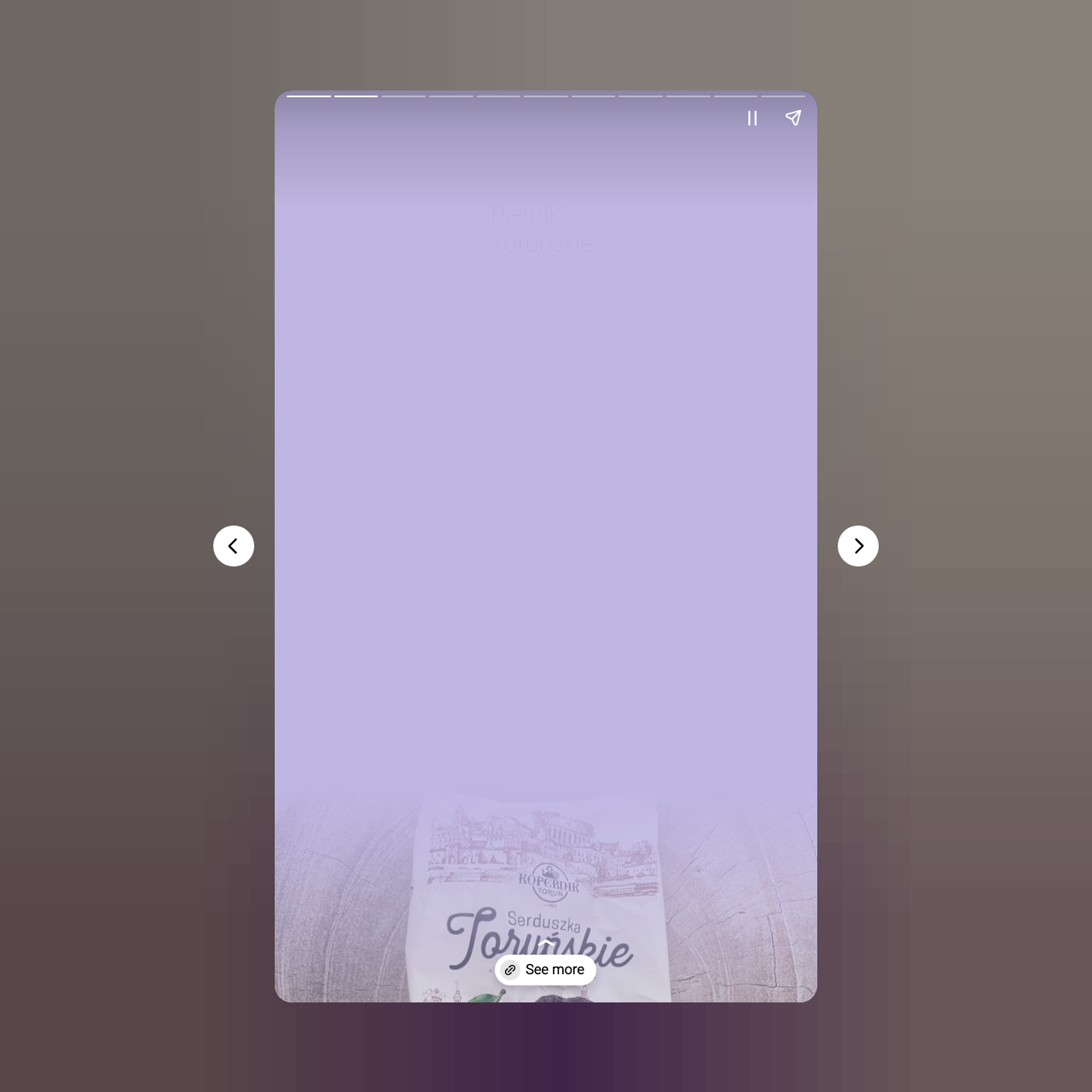Deliver a detailed narrative of the webpage's visual and textual elements.

This webpage is about the best Polish chocolates, with a focus on traditional treats. At the top, there is a large image of a box of chocolates with the title "Delicje Best Polish Chocolate". Below this image, there is a heading "Pierniki Torunskie" which is centered on the page. 

Under the heading, there is a block of text that describes Pierniki Torunskie, which are Polish gingerbread cookies covered in dark chocolate or sugar glaze. The text explains that they originated from the region of Torun in Poland and have a history dating back to the 14th century. 

To the right of the text, there is a "See more" button with two small icons. The button is positioned near the bottom of the text block. 

On the top-left corner of the page, there is a small canvas element that spans the entire width of the page. Below this, there is a complementary section with two buttons, "Pause story" and "Share story", which are positioned side by side. 

On the left side of the page, there is a "Previous page" button, and on the right side, there is a "Next page" button. These buttons are positioned near the middle of the page. 

Finally, there is another complementary section on the top-right corner of the page, which is smaller than the first one.